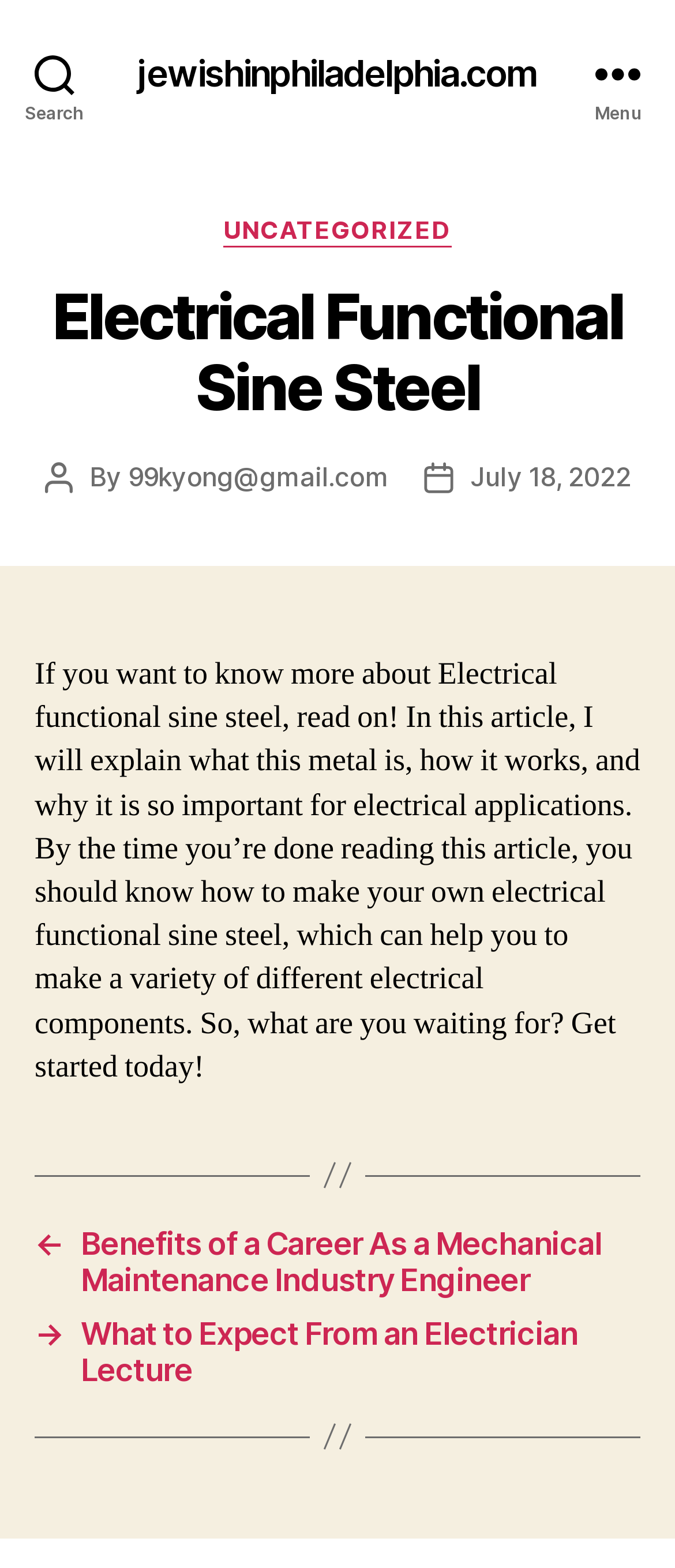What is the purpose of this article?
Using the image, provide a concise answer in one word or a short phrase.

To explain Electrical Functional Sine Steel